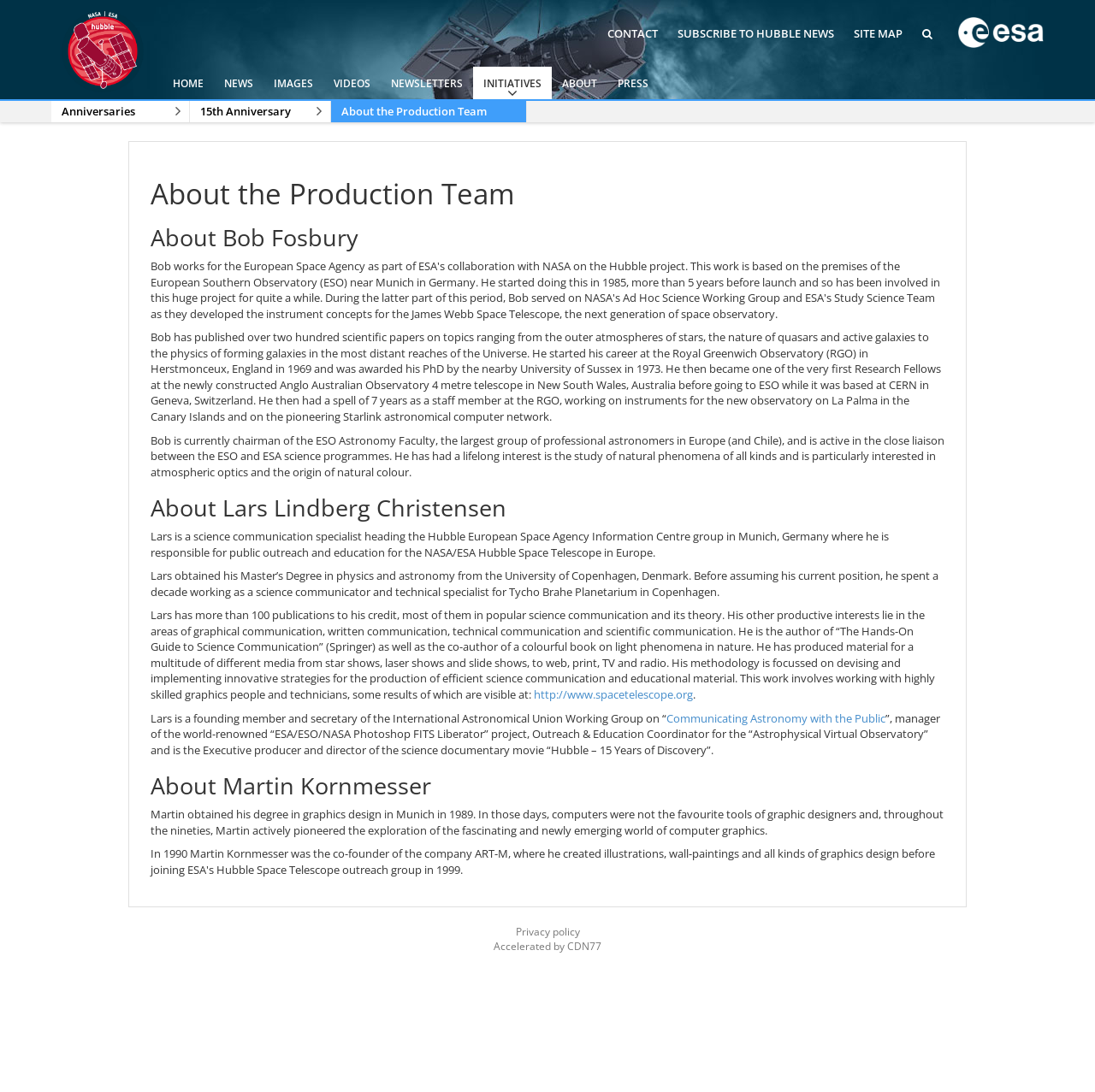Please determine the bounding box coordinates of the element's region to click in order to carry out the following instruction: "Learn about Lars Lindberg Christensen". The coordinates should be four float numbers between 0 and 1, i.e., [left, top, right, bottom].

[0.138, 0.454, 0.862, 0.477]